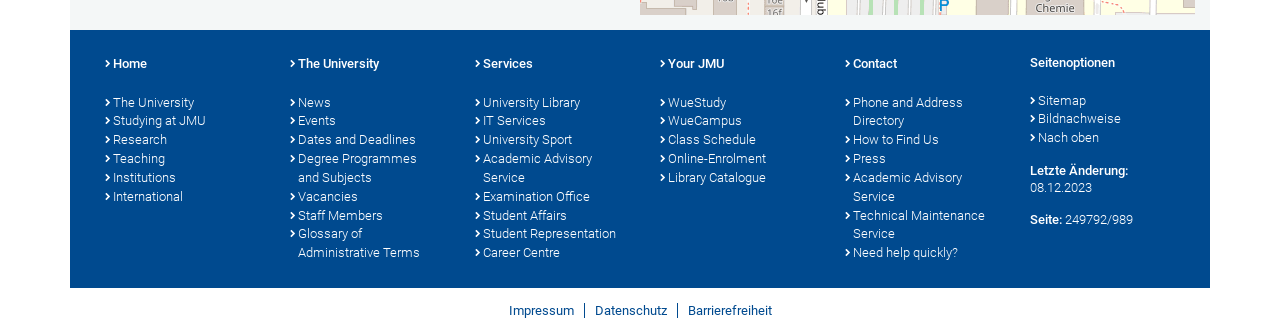Extract the bounding box coordinates for the UI element described by the text: "Degree Programmes and Subjects". The coordinates should be in the form of [left, top, right, bottom] with values between 0 and 1.

[0.227, 0.448, 0.34, 0.56]